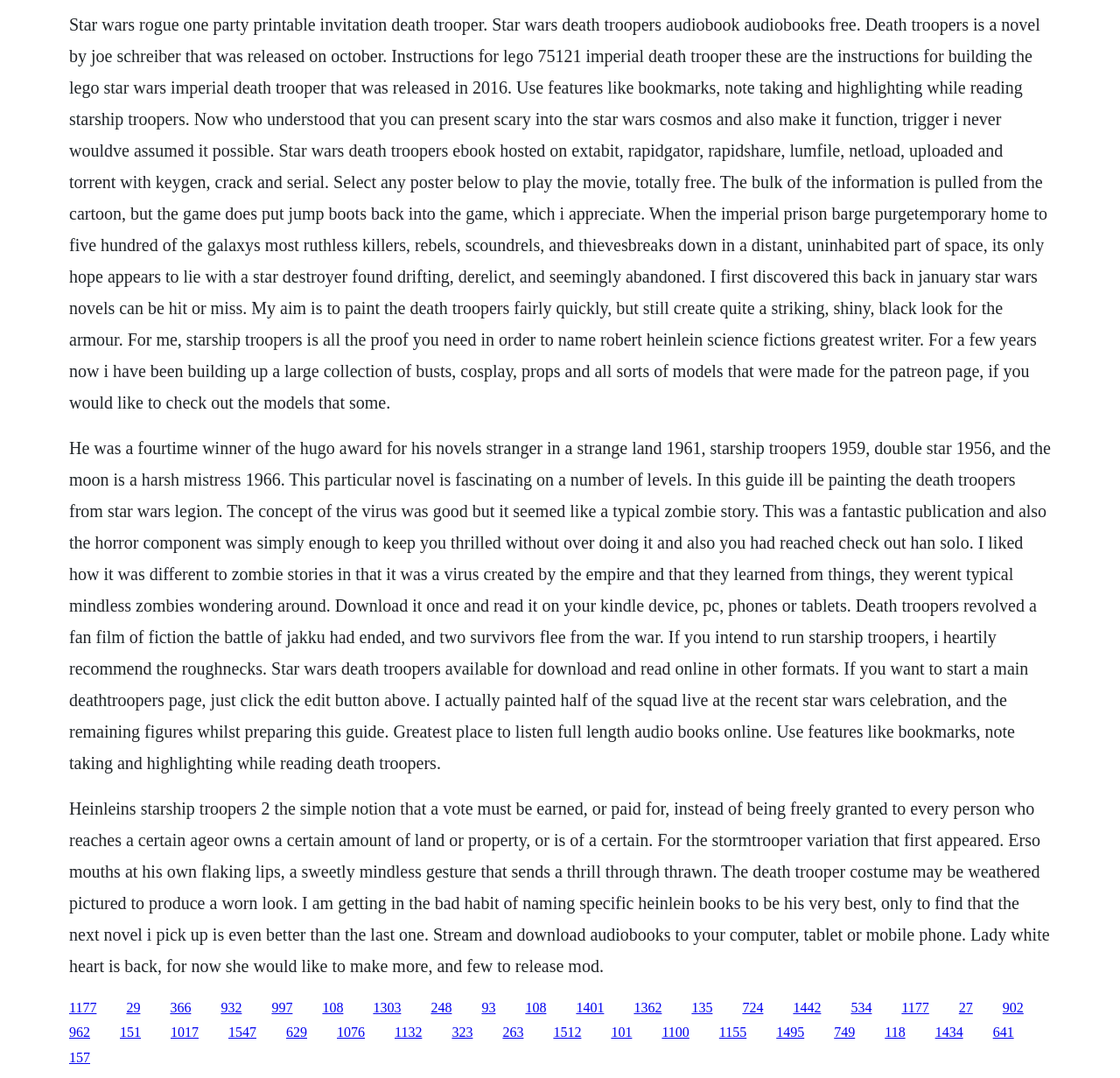What is the format of the Star Wars Death Troopers ebook?
From the details in the image, answer the question comprehensively.

The webpage mentions that the Star Wars Death Troopers ebook can be read on a Kindle device, indicating that it is available in a digital format compatible with Amazon's Kindle e-reader.